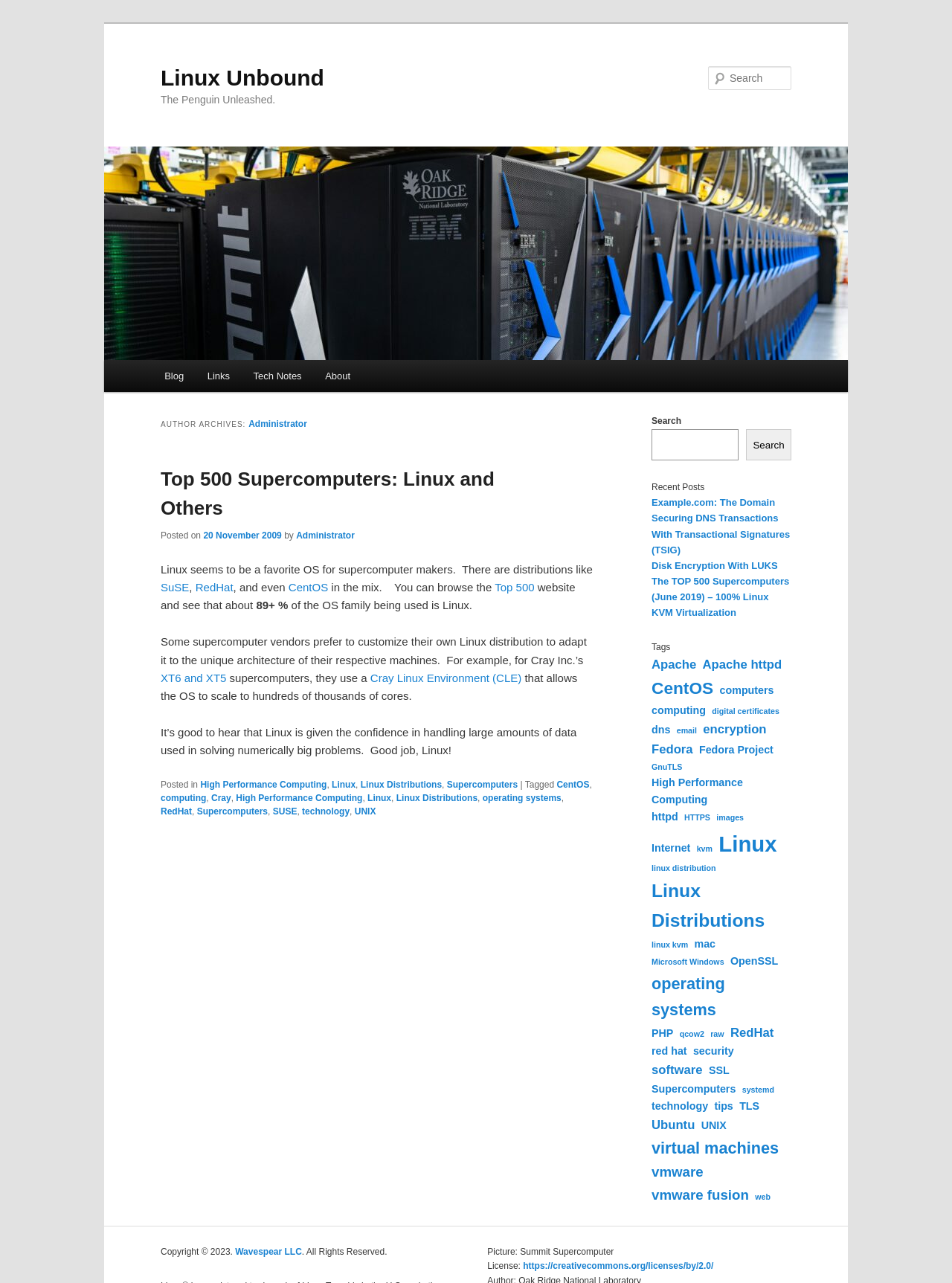Can you provide the bounding box coordinates for the element that should be clicked to implement the instruction: "Search for something"?

[0.744, 0.052, 0.831, 0.07]